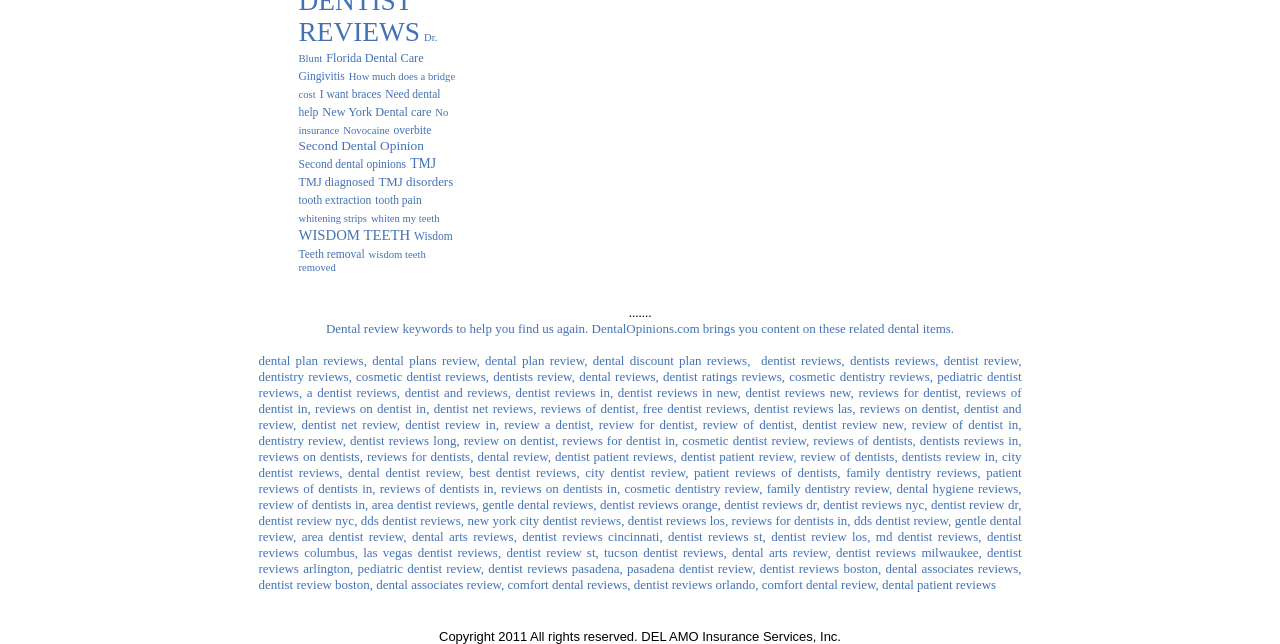Identify the bounding box coordinates for the element you need to click to achieve the following task: "Learn about 'TMJ disorders'". Provide the bounding box coordinates as four float numbers between 0 and 1, in the form [left, top, right, bottom].

[0.296, 0.272, 0.354, 0.294]